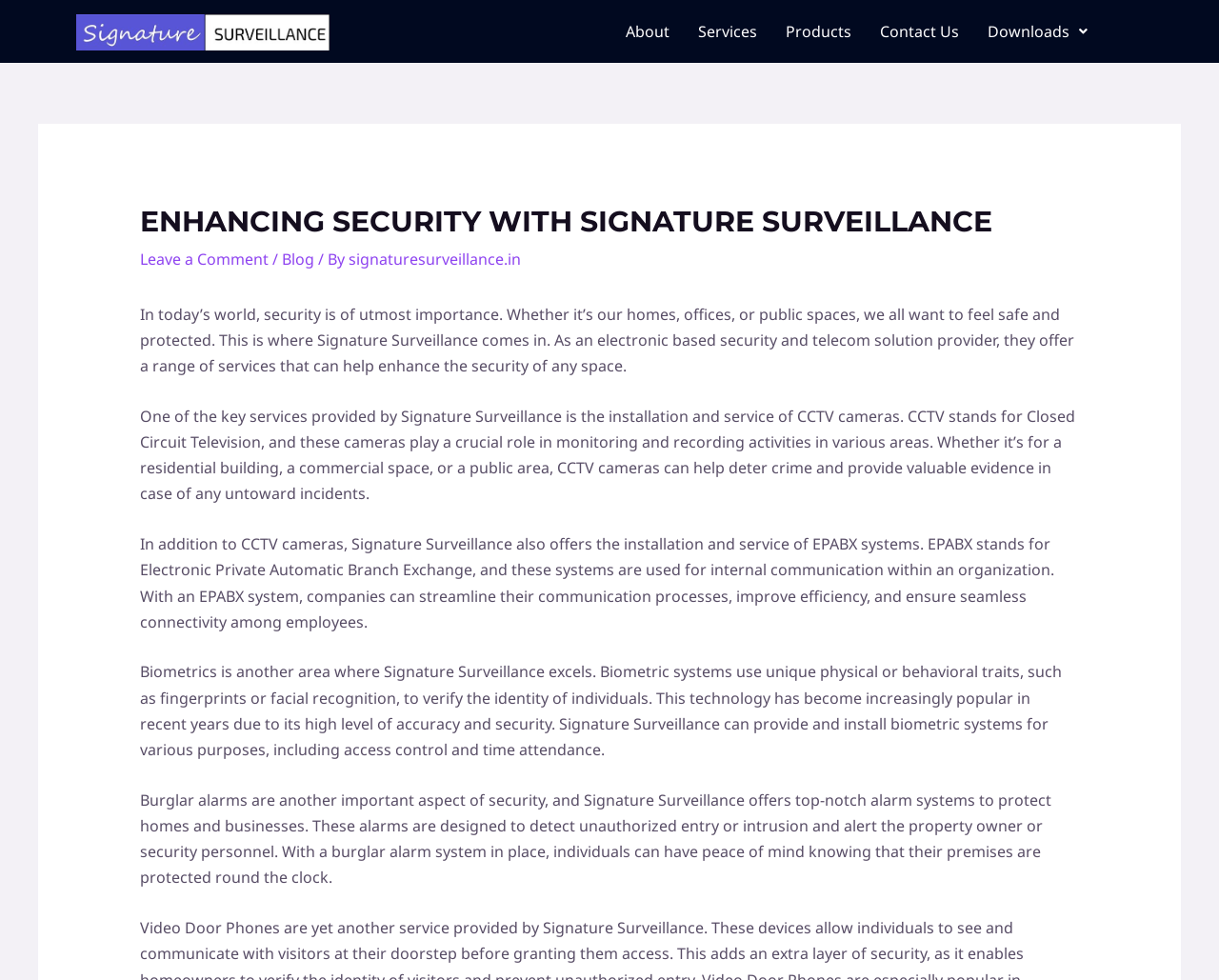Determine which piece of text is the heading of the webpage and provide it.

ENHANCING SECURITY WITH SIGNATURE SURVEILLANCE